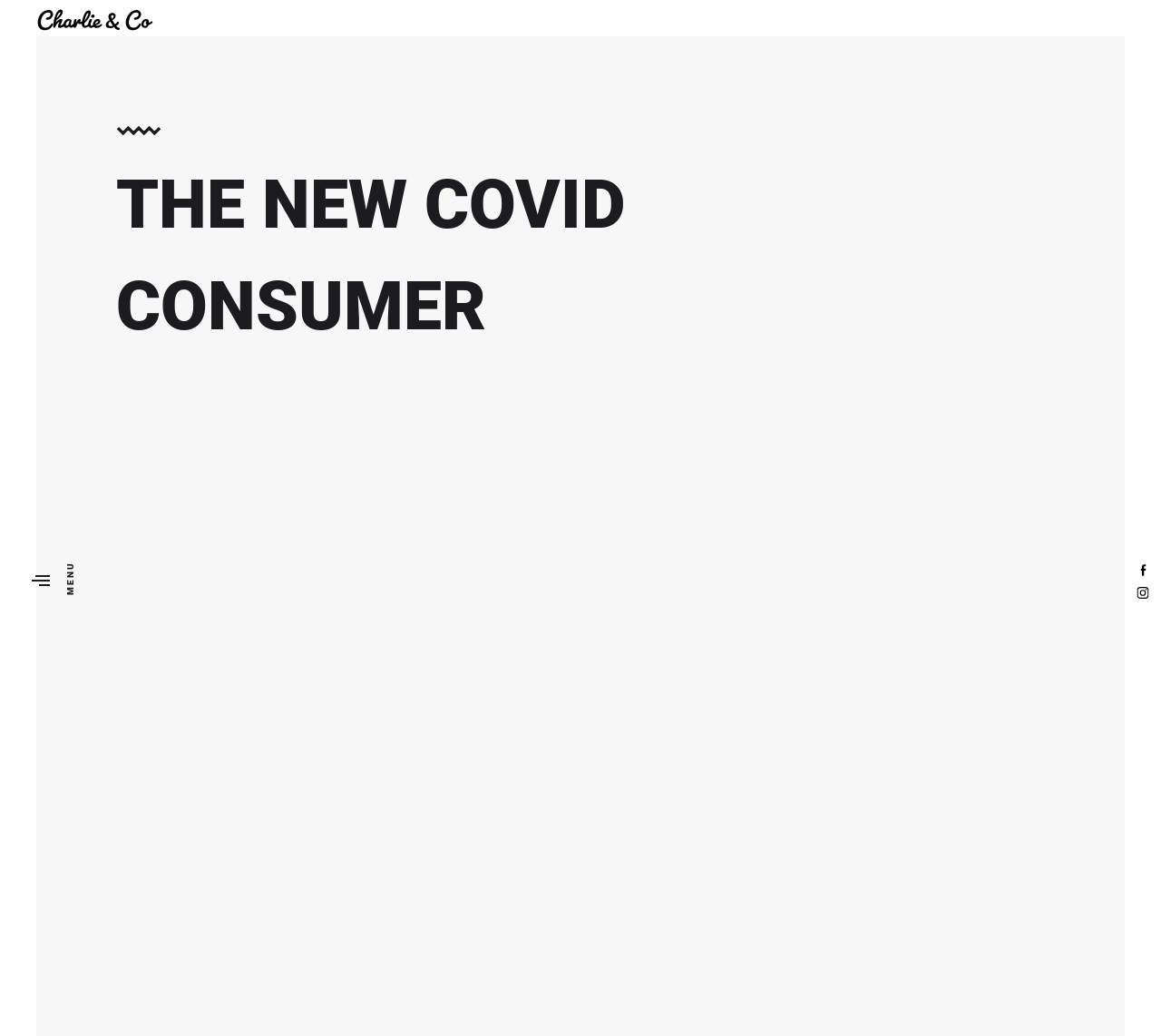What is the company name?
Please give a detailed and elaborate answer to the question.

The company name can be found in the top-left corner of the webpage, where it says 'THE NEW COVID CONSUMER - Charlie & Co'. This is likely the name of the company that owns the webpage.